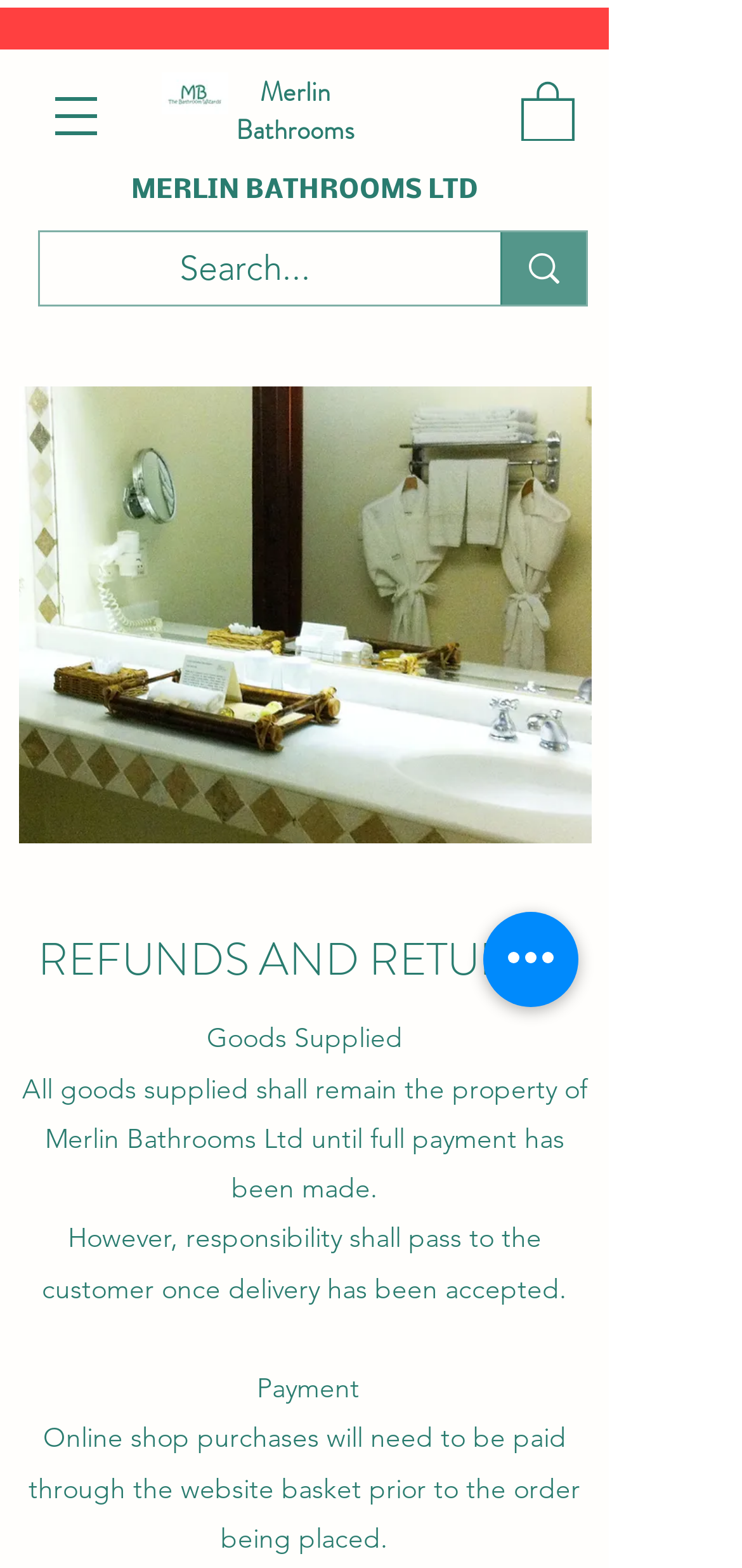What is the image at the bottom of the webpage?
Answer the question with a detailed explanation, including all necessary information.

The image at the bottom of the webpage is labeled as 'Hotel Bathroom', which suggests that it is a related image to the company's products or services.